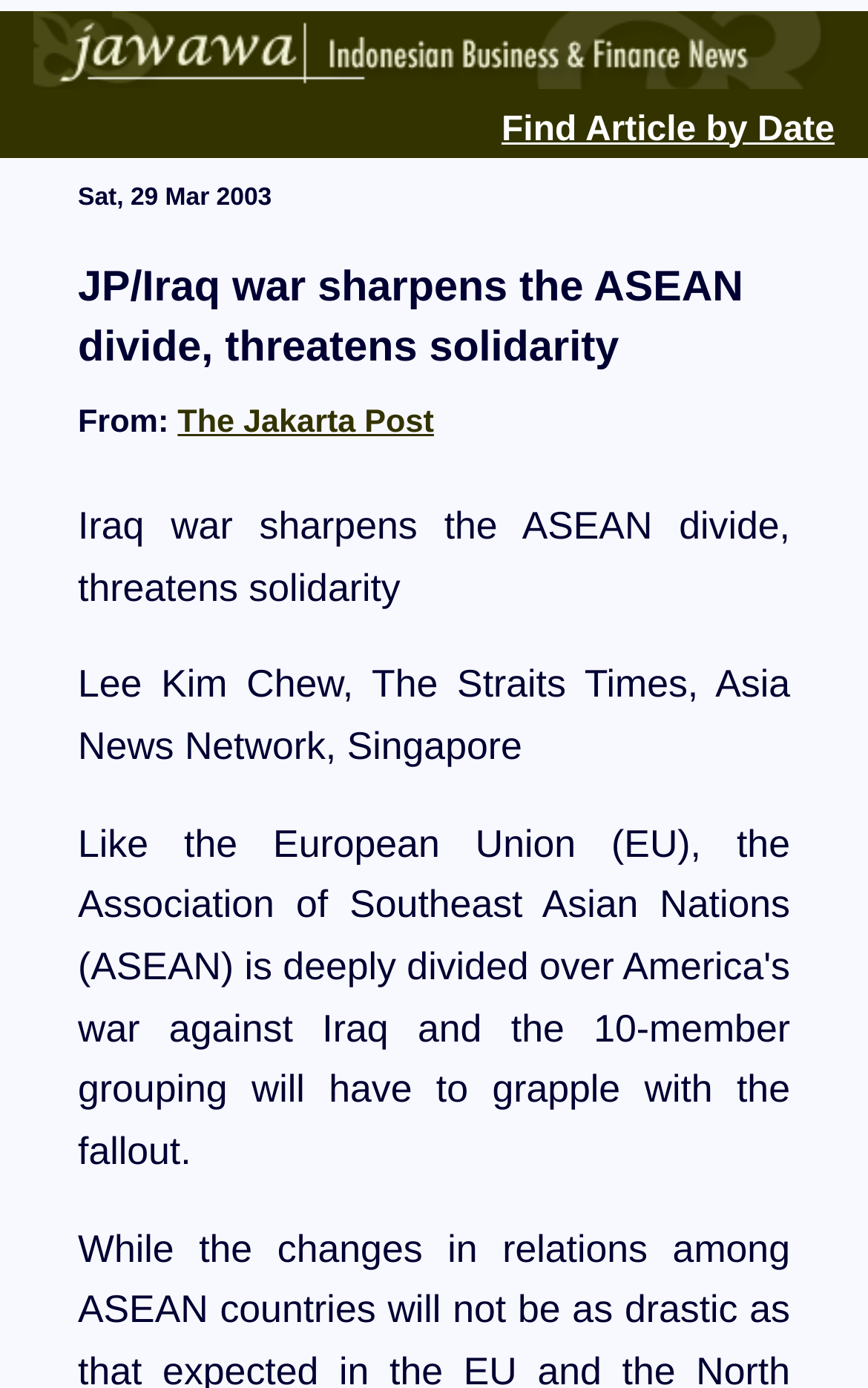What is the source of the article?
Please provide a single word or phrase as your answer based on the image.

The Jakarta Post